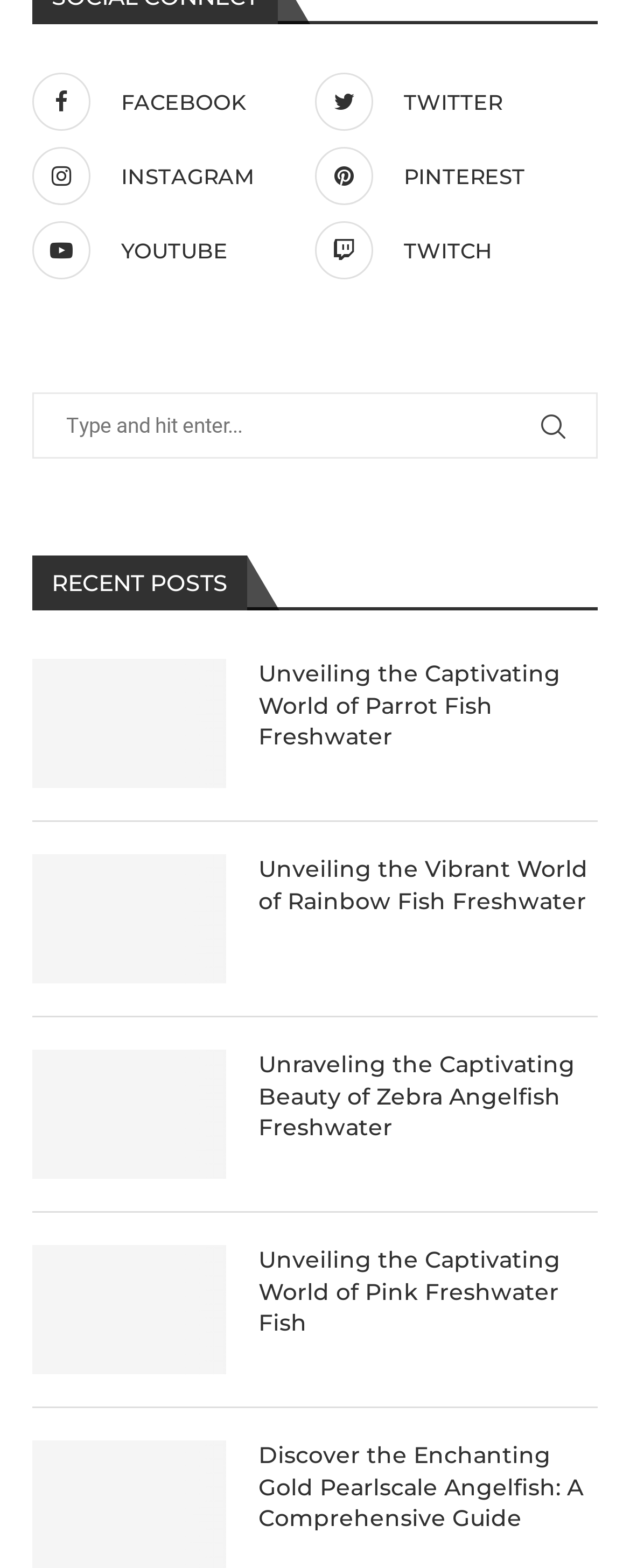Is there a comments section on the webpage?
Look at the image and respond to the question as thoroughly as possible.

I looked for a comments section but found a message saying 'No comments to show.', which indicates that there are no comments to display.